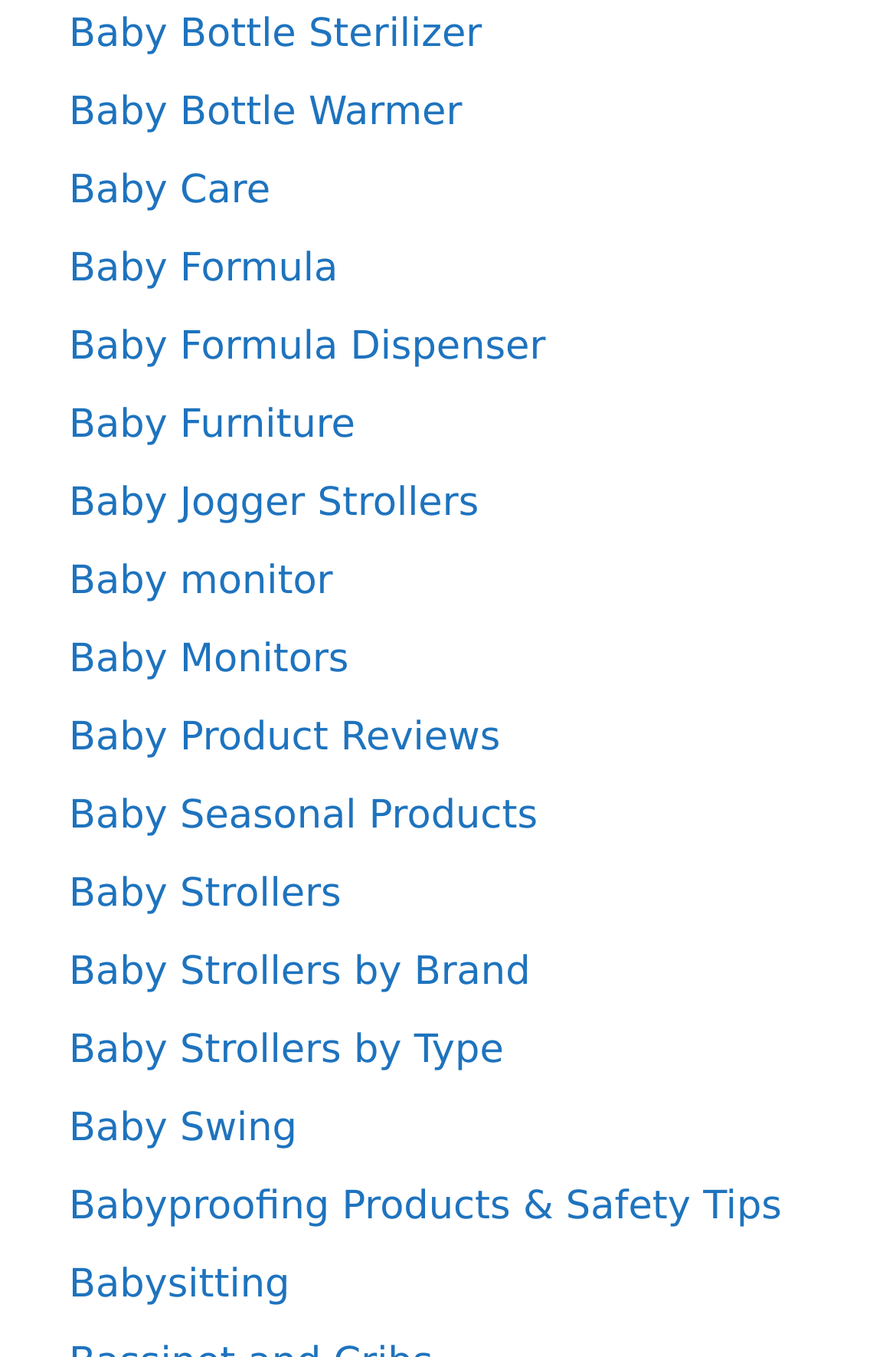Please provide a brief answer to the following inquiry using a single word or phrase:
What is the first baby-related product listed?

Baby Bottle Sterilizer